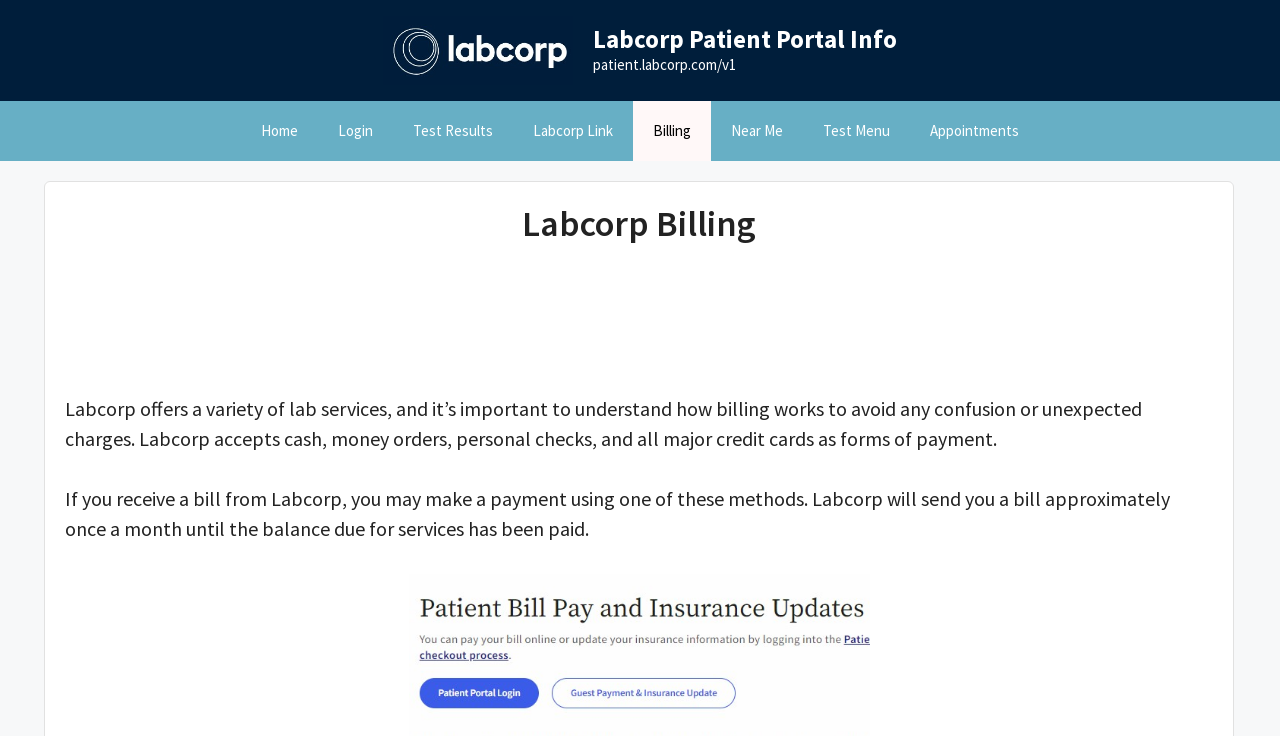Provide a brief response to the question below using a single word or phrase: 
What is the navigation menu item that comes after 'Login'?

Test Results